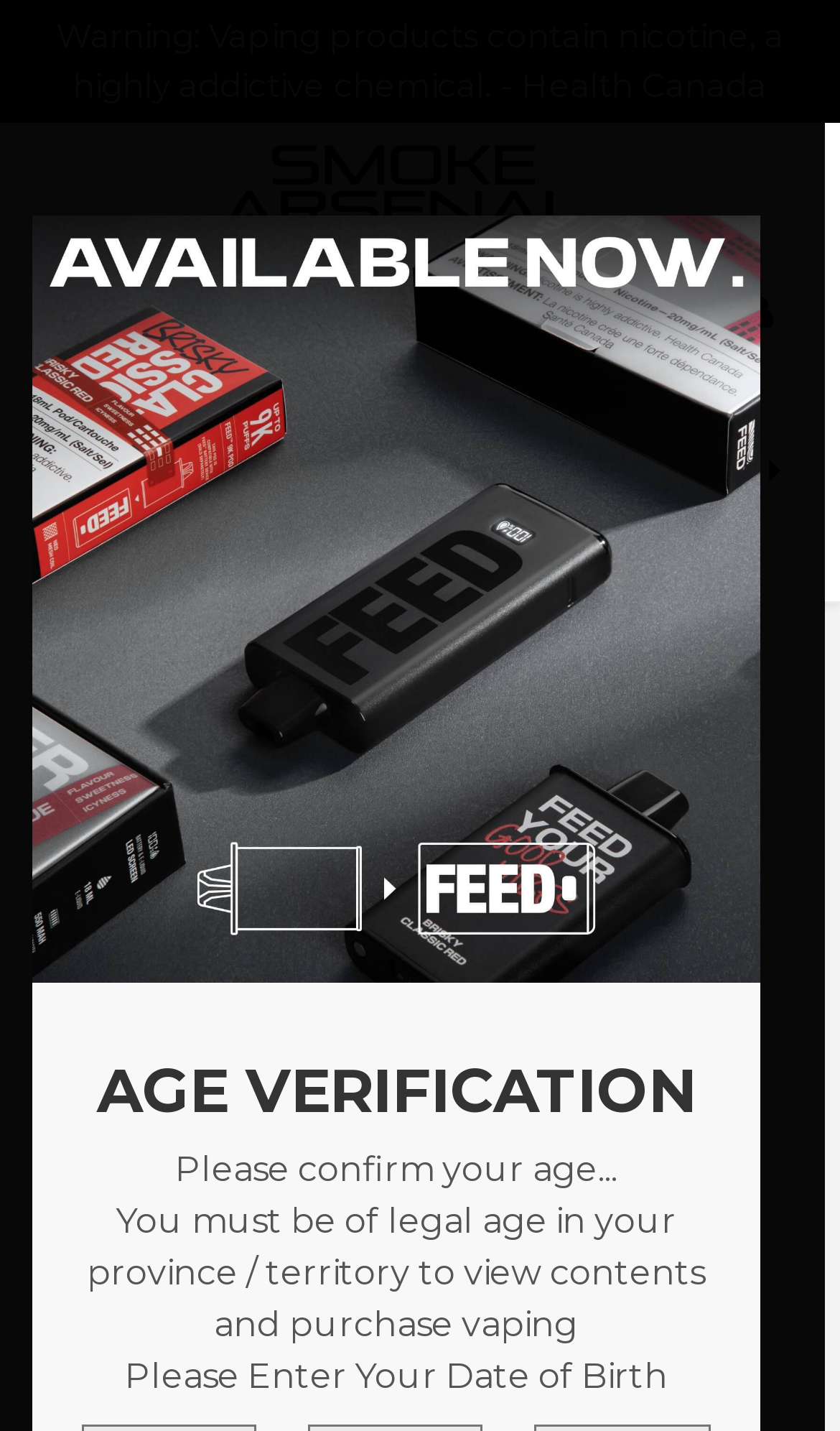Using the details in the image, give a detailed response to the question below:
What is the purpose of the age verification section?

The age verification section is located in the middle of the page, with a heading 'AGE VERIFICATION' and a static text element that asks users to confirm their age. This section is likely used to ensure that users are of legal age in their province or territory to view contents and purchase vaping products.